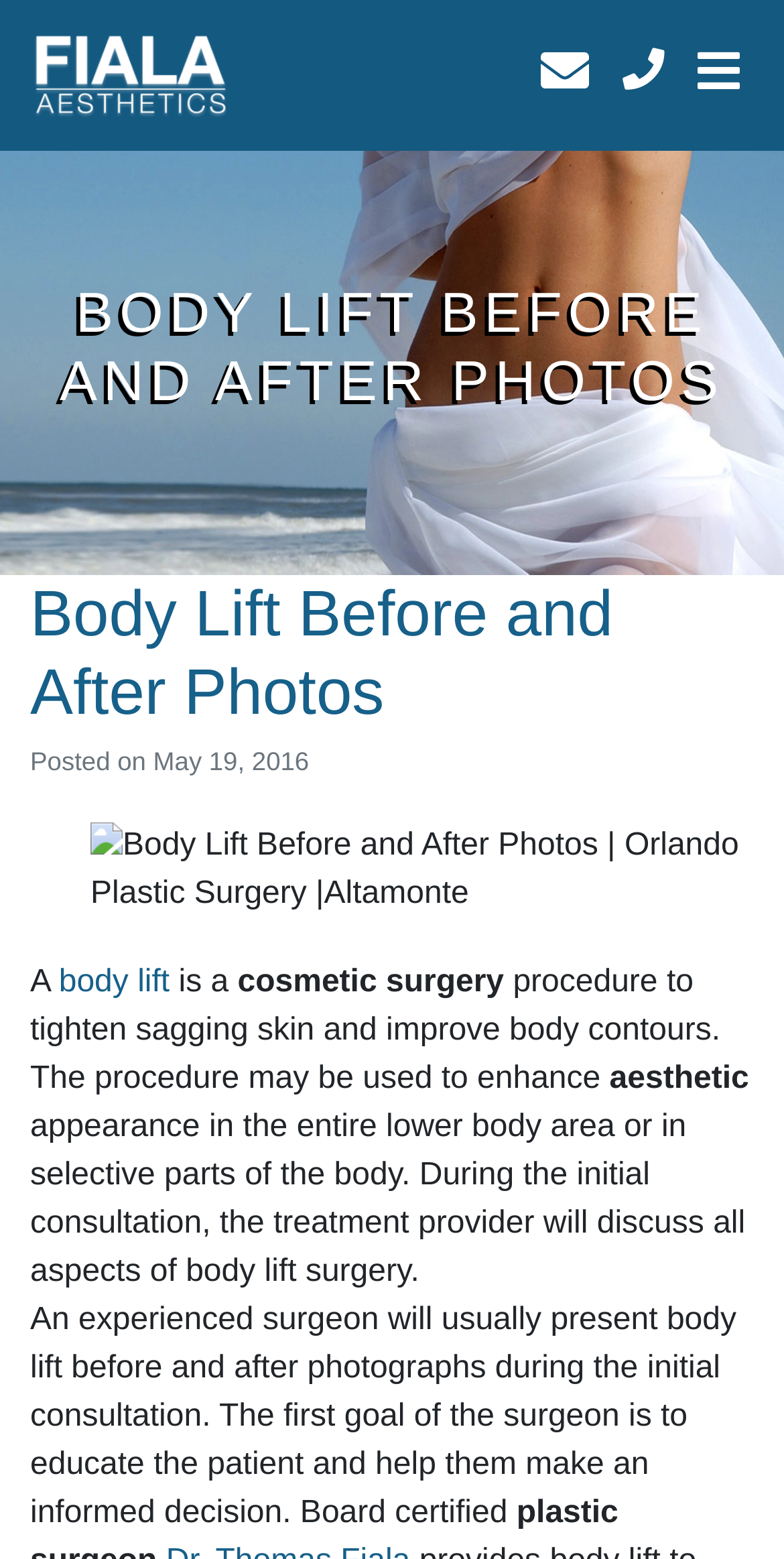Provide a brief response using a word or short phrase to this question:
What is the name of the plastic surgeon?

Dr. Thomas Fiala